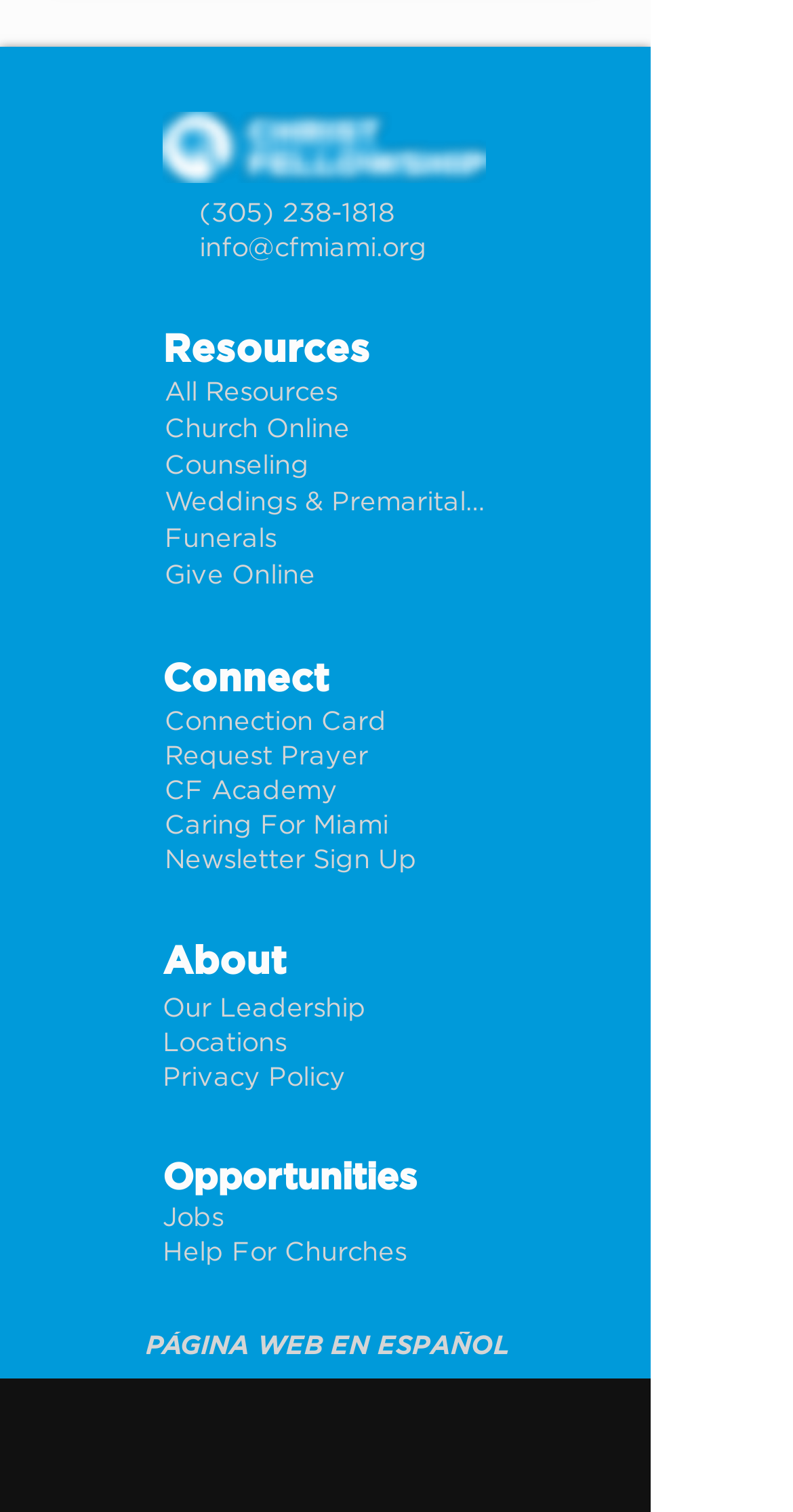How many resource categories are there?
Kindly offer a detailed explanation using the data available in the image.

I counted the number of links under the 'Resources' heading, which includes 'All Resources', 'Church Online', 'Counseling', 'Weddings & Premarital Counseling', 'Funerals', 'Give Online'.